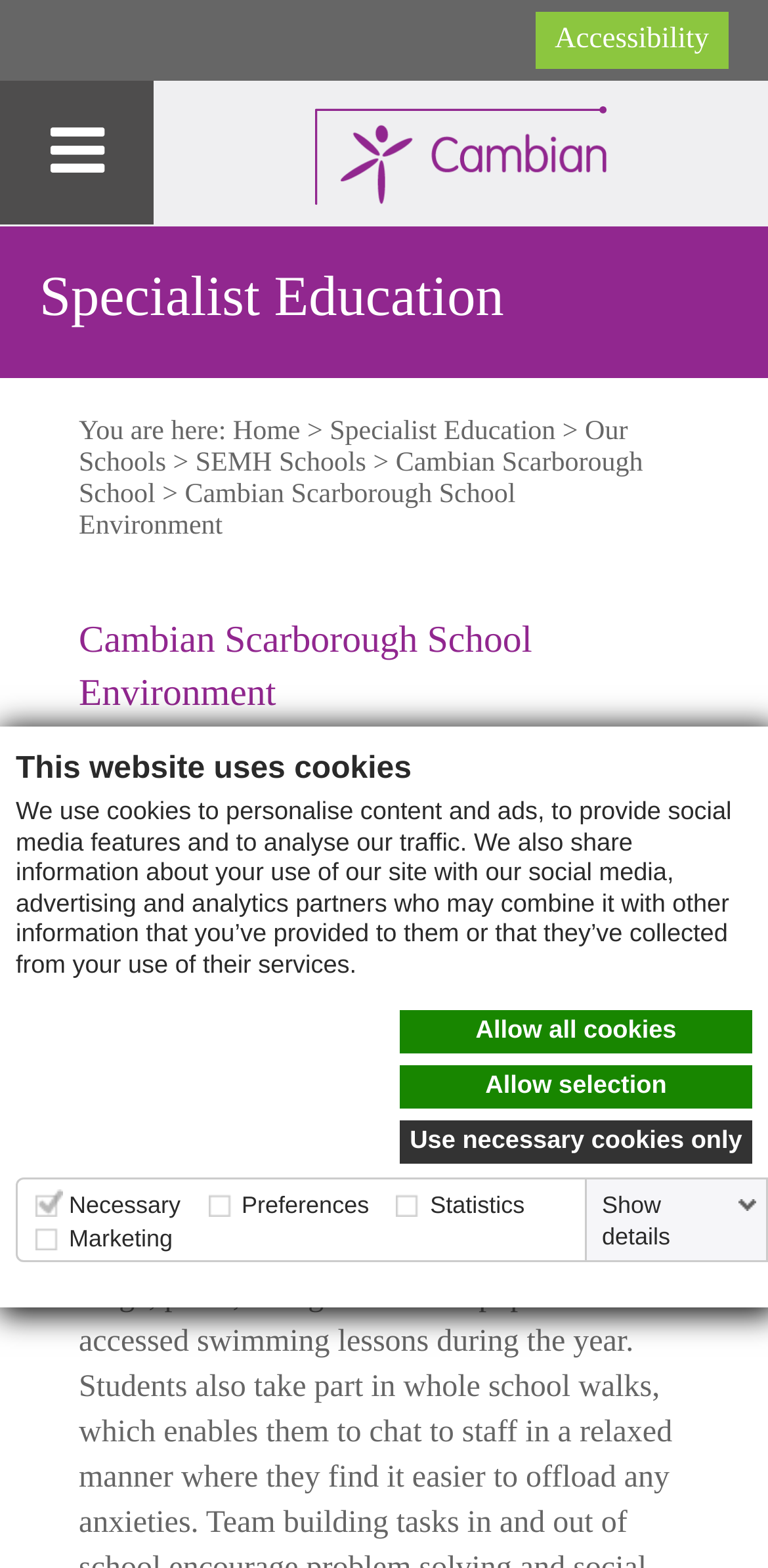Kindly provide the bounding box coordinates of the section you need to click on to fulfill the given instruction: "Open the 'Menu'".

None